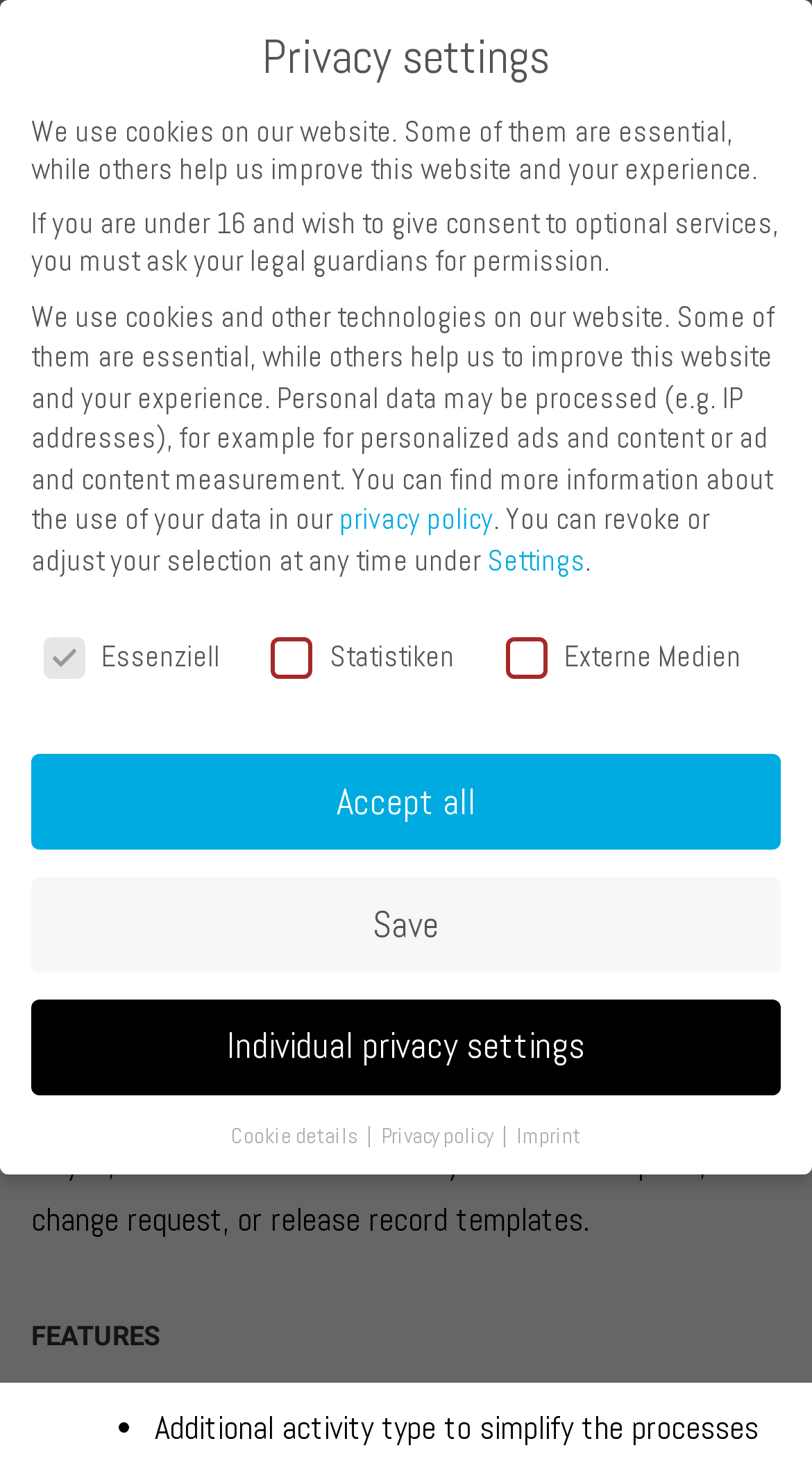What is the name of the product?
Please respond to the question with a detailed and thorough explanation.

The name of the product can be found in the top-left corner of the webpage, where it says 'Checklist Activities – Operaio'. This suggests that the product being referred to is Operaio.